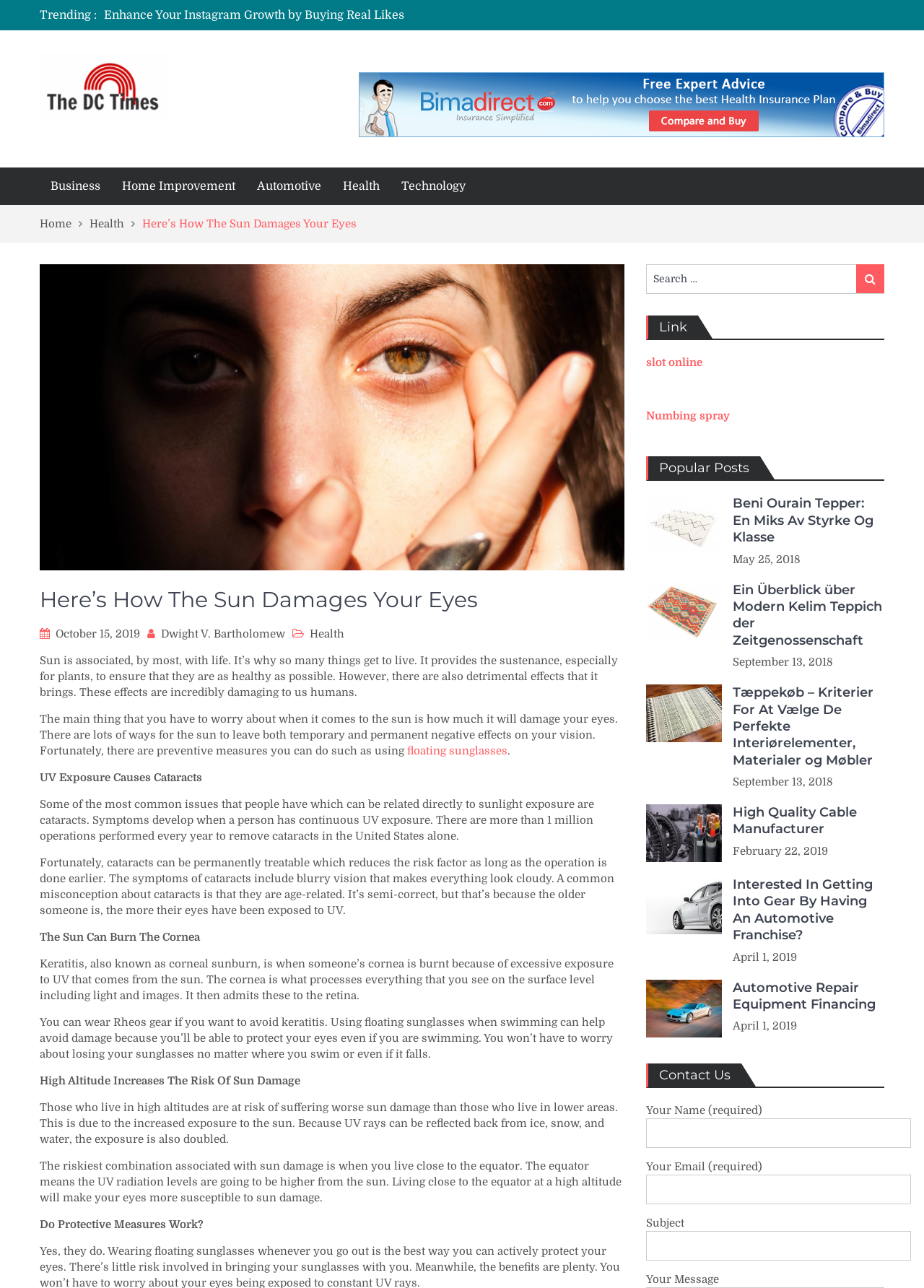Can you determine the bounding box coordinates of the area that needs to be clicked to fulfill the following instruction: "Click on the link 'Health'"?

[0.359, 0.13, 0.423, 0.159]